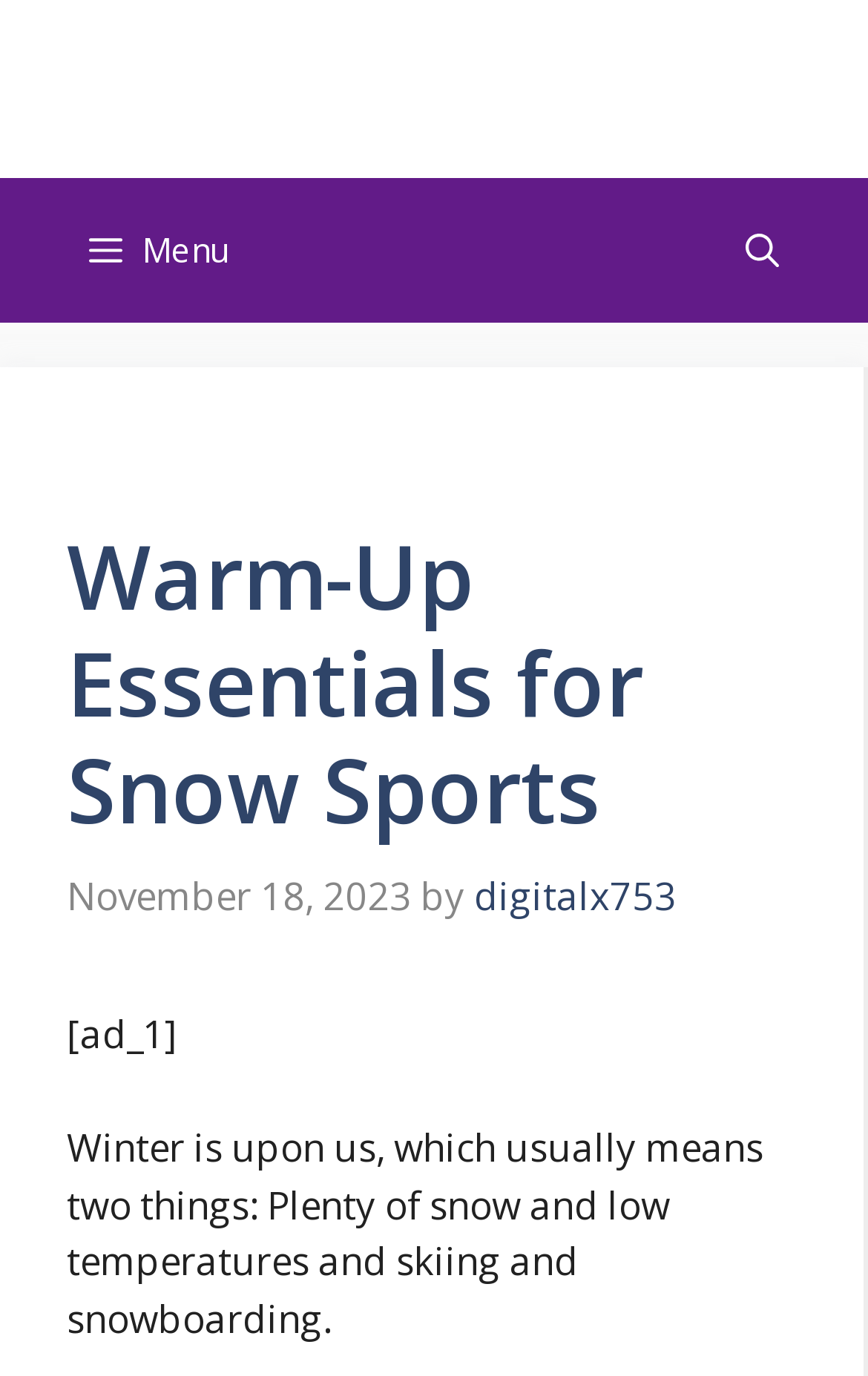Who is the author of the article?
By examining the image, provide a one-word or phrase answer.

digitalx753